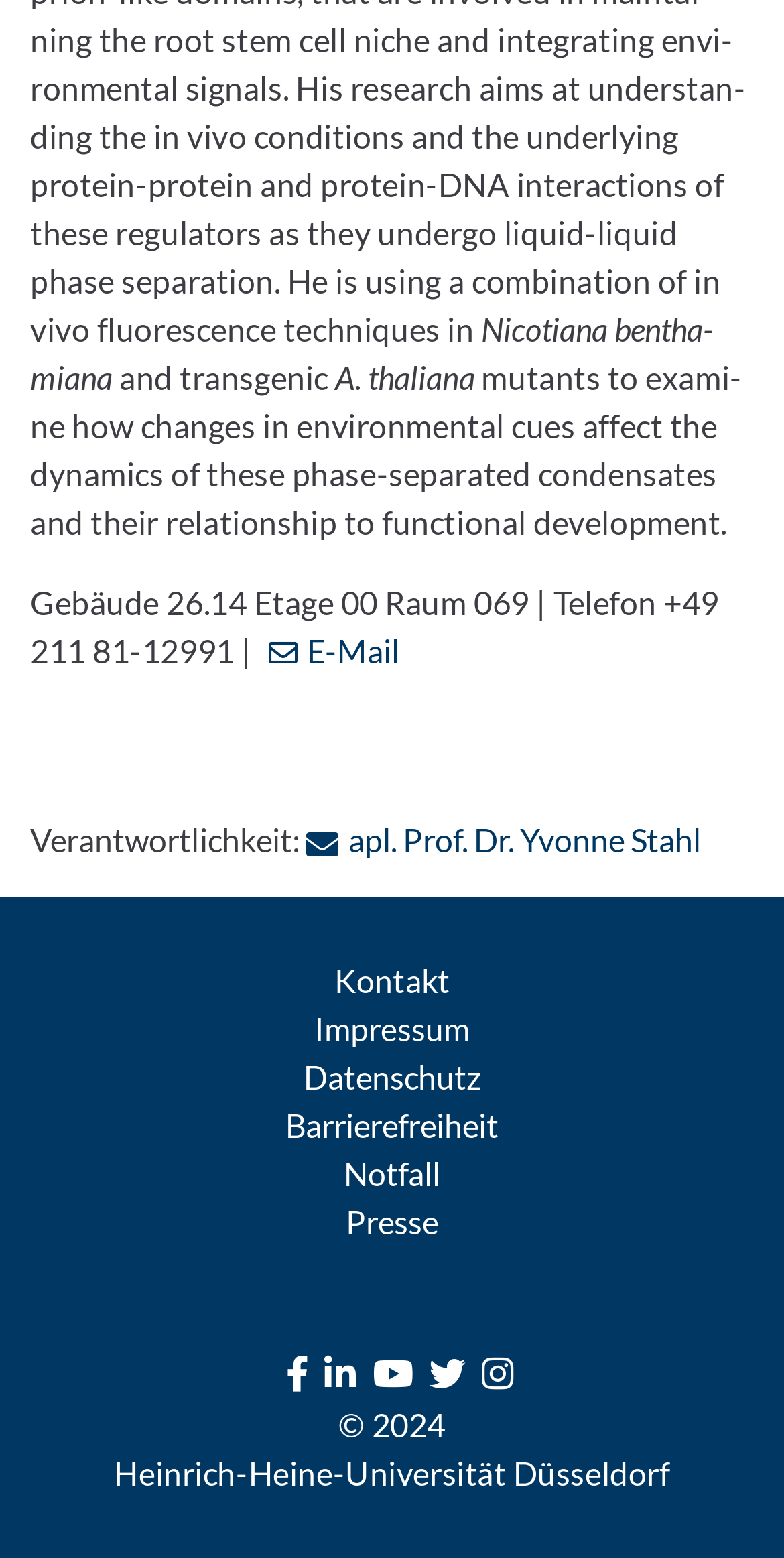Carefully examine the image and provide an in-depth answer to the question: What is the name of the university?

I found the answer by looking at the bottom of the webpage, where the university's name is mentioned along with the copyright information.